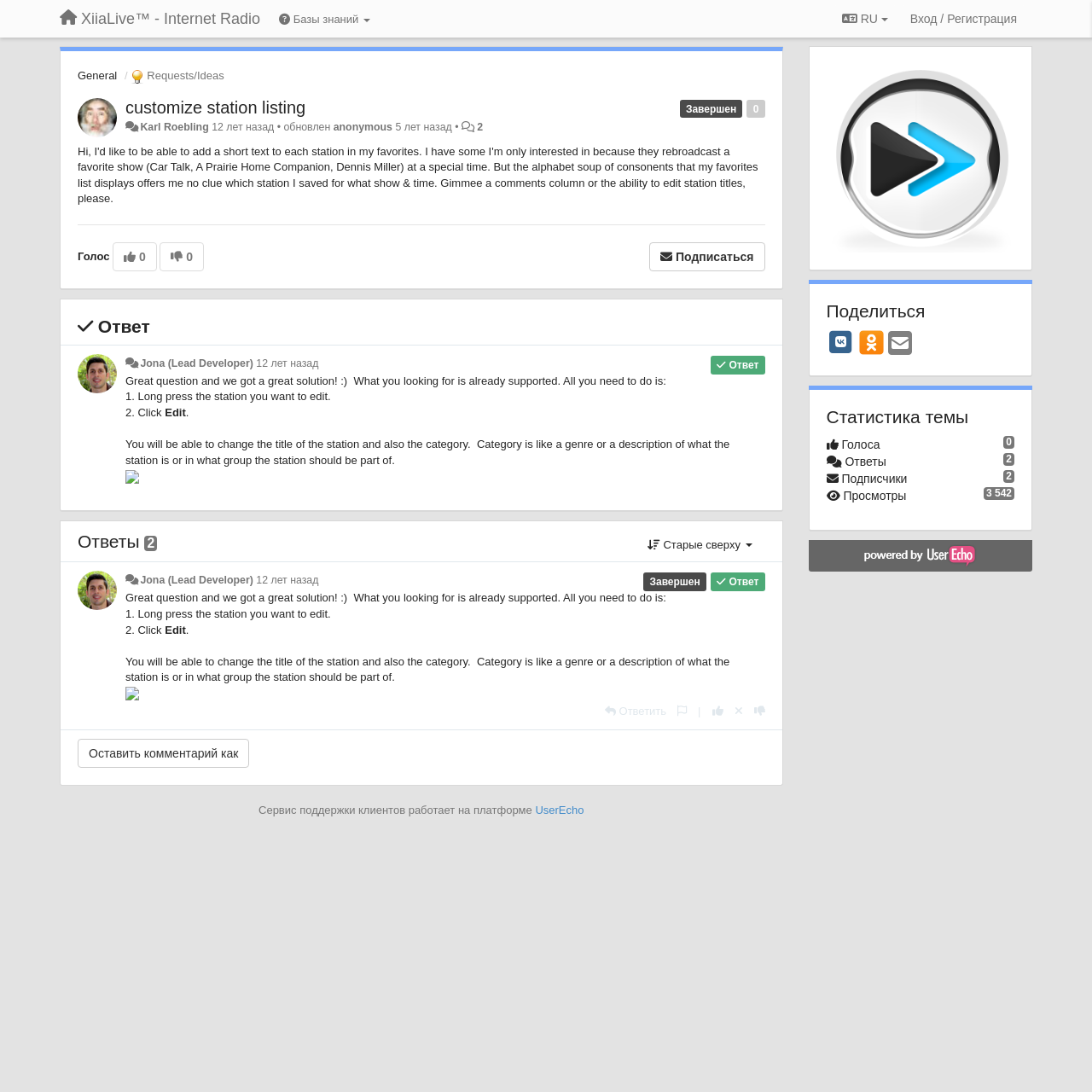Extract the bounding box coordinates for the UI element described by the text: "12 лет назад". The coordinates should be in the form of [left, top, right, bottom] with values between 0 and 1.

[0.235, 0.327, 0.292, 0.338]